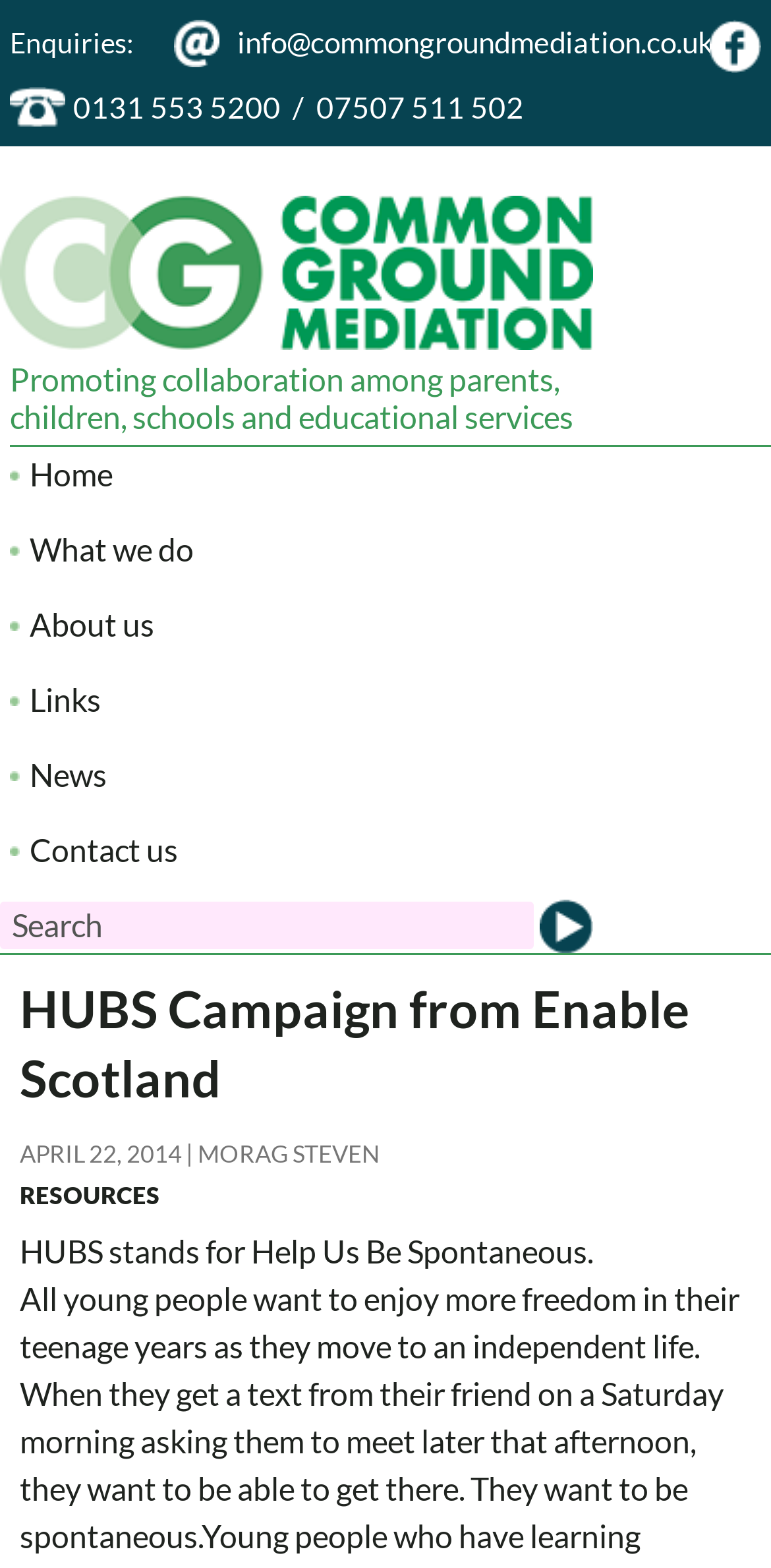Can you provide the bounding box coordinates for the element that should be clicked to implement the instruction: "Go back to news"?

None